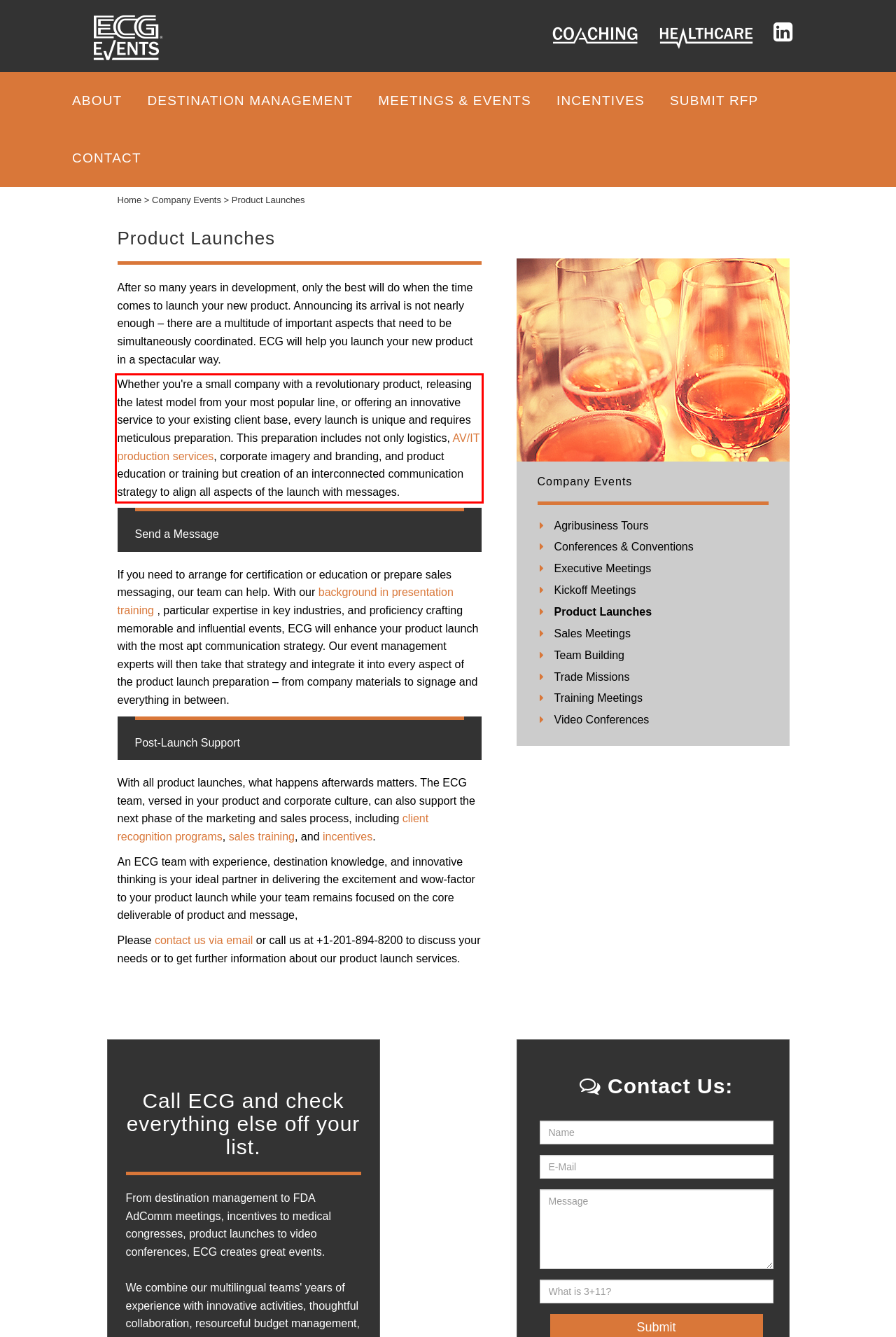Please extract the text content within the red bounding box on the webpage screenshot using OCR.

Whether you're a small company with a revolutionary product, releasing the latest model from your most popular line, or offering an innovative service to your existing client base, every launch is unique and requires meticulous preparation. This preparation includes not only logistics, AV/IT production services, corporate imagery and branding, and product education or training but creation of an interconnected communication strategy to align all aspects of the launch with messages.